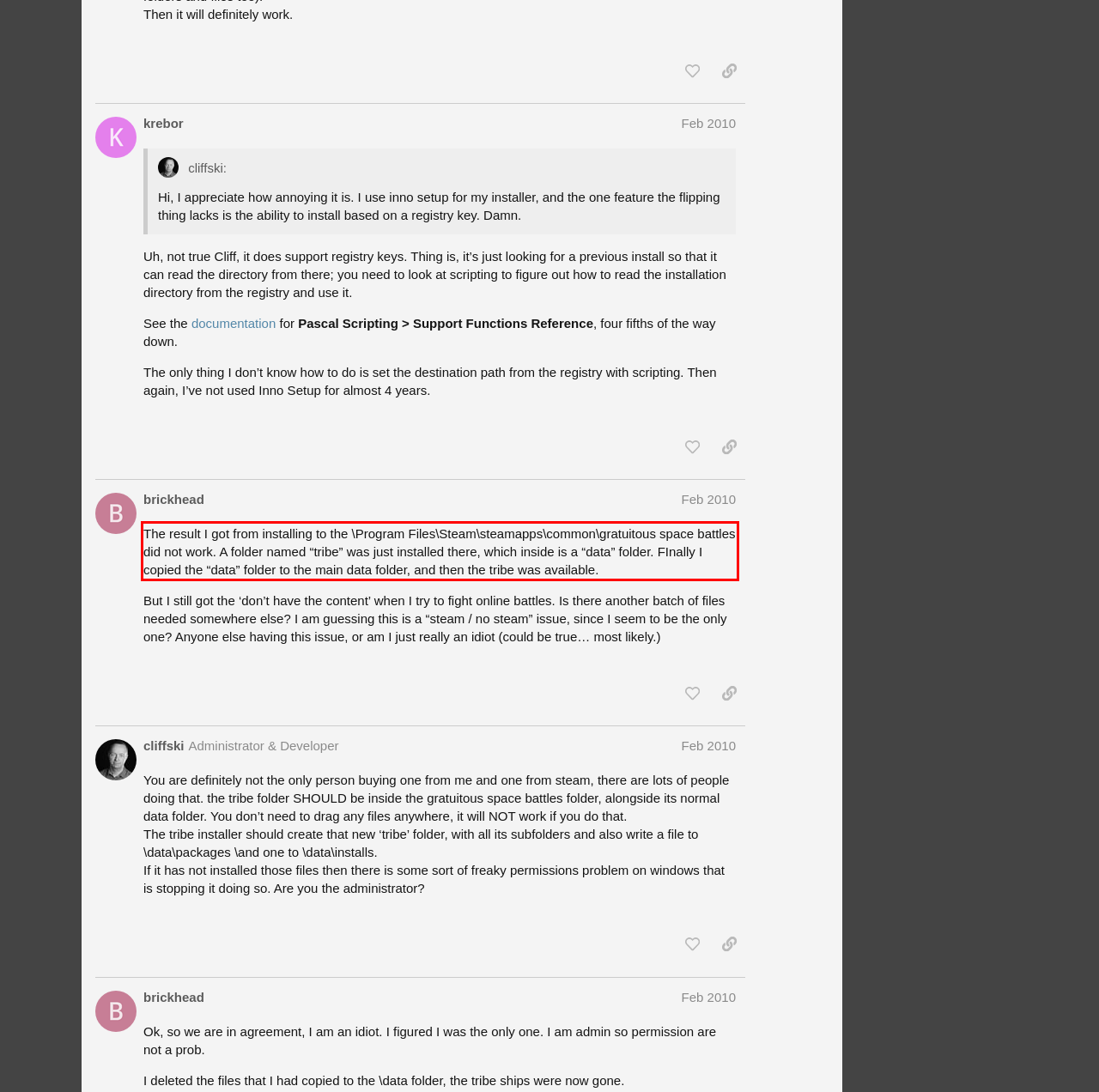Please extract the text content from the UI element enclosed by the red rectangle in the screenshot.

The result I got from installing to the \Program Files\Steam\steamapps\common\gratuitous space battles did not work. A folder named “tribe” was just installed there, which inside is a “data” folder. FInally I copied the “data” folder to the main data folder, and then the tribe was available.